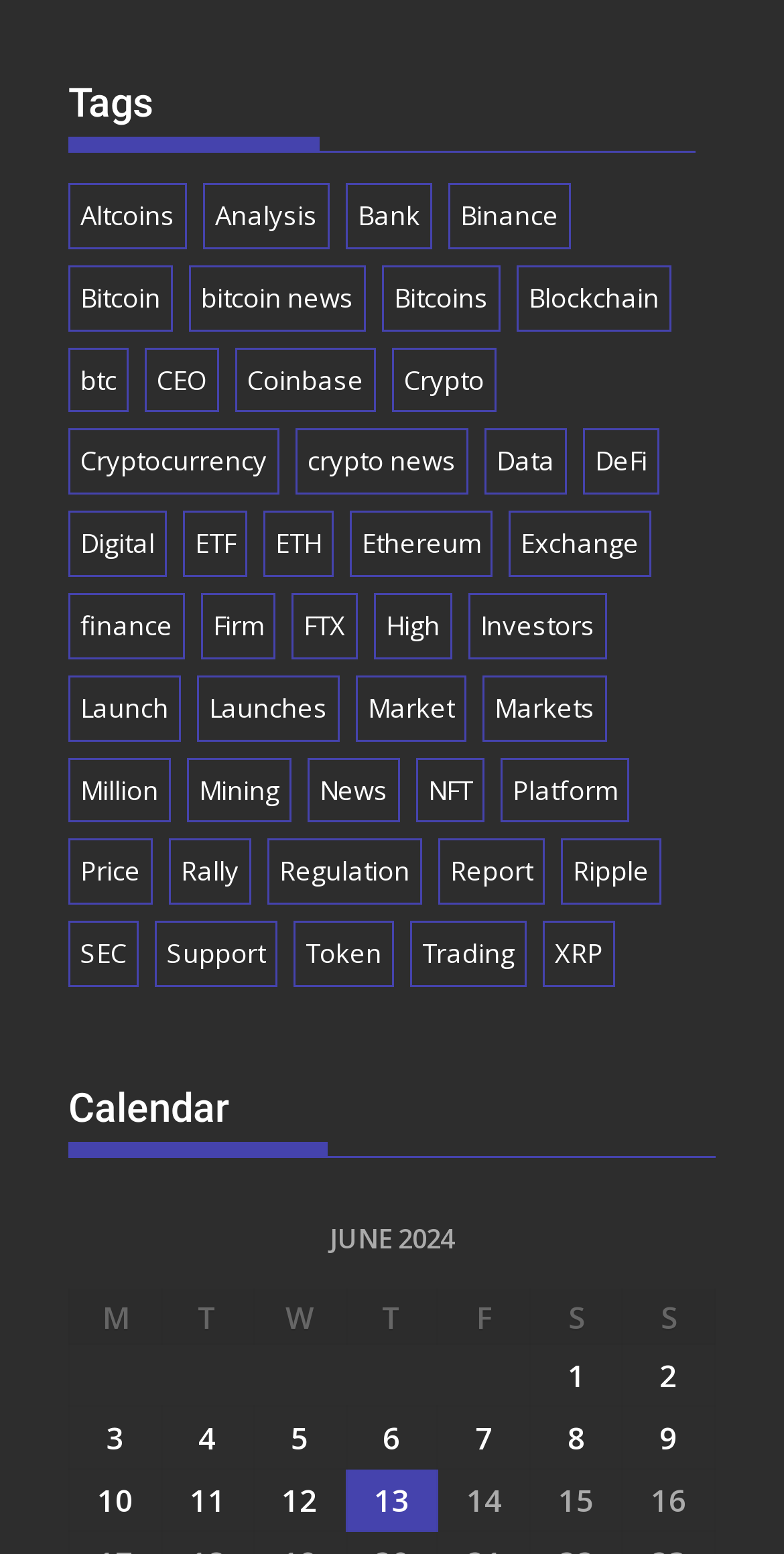Please identify the bounding box coordinates of the element I need to click to follow this instruction: "Click on the 'Posts published on June 1, 2024' link".

[0.724, 0.872, 0.747, 0.898]